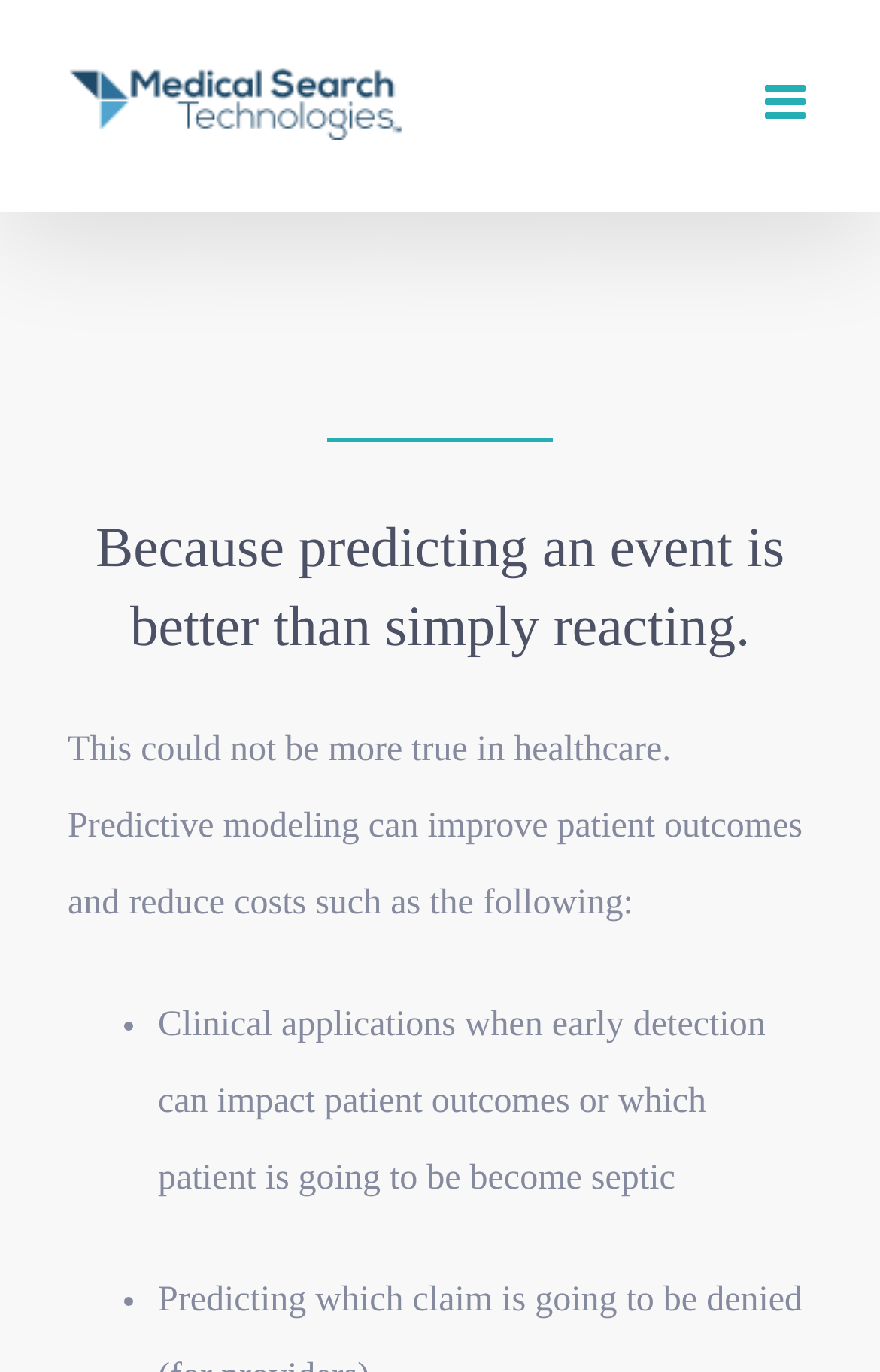Deliver a detailed narrative of the webpage's visual and textual elements.

The webpage is about predictive modeling in healthcare, with a focus on its benefits in improving patient outcomes and reducing costs. At the top left corner, there is a logo of Medical Search Technology, which is a clickable link. Next to the logo, there is a toggle button to open the mobile menu, situated at the top right corner.

Below the logo, there is a heading that reads, "Because predicting an event is better than simply reacting." This is followed by a paragraph of text that explains how predictive modeling can be particularly useful in healthcare. 

Underneath the paragraph, there is a list of clinical applications where predictive modeling can make a significant impact. The list is marked by bullet points, with the first item mentioning the importance of early detection in certain patient outcomes or identifying patients at risk of sepsis. The list continues with another item, although its content is not specified.